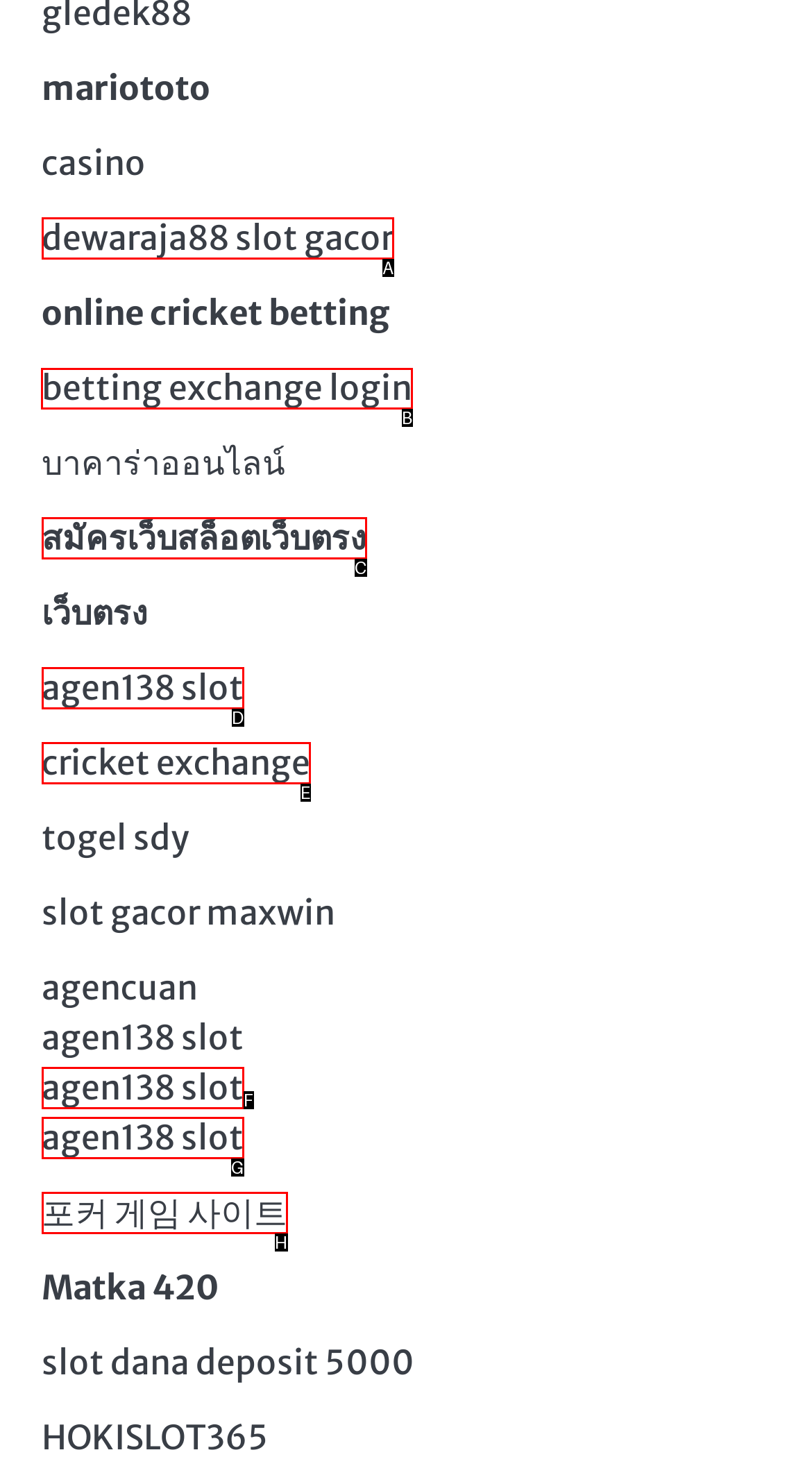Tell me which one HTML element you should click to complete the following task: login to betting exchange
Answer with the option's letter from the given choices directly.

B